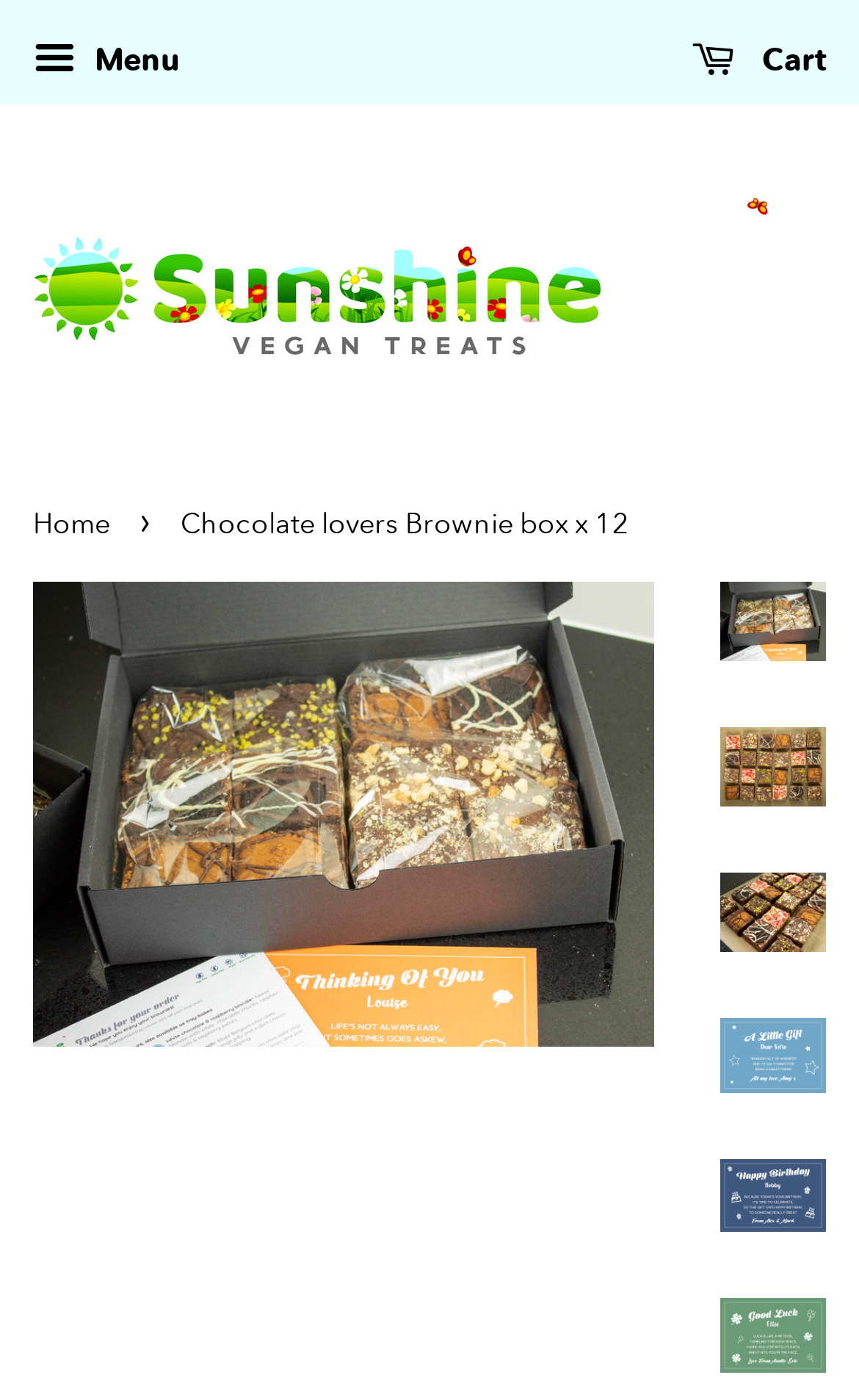Based on the element description: "Menu", identify the bounding box coordinates for this UI element. The coordinates must be four float numbers between 0 and 1, listed as [left, top, right, bottom].

[0.038, 0.019, 0.21, 0.071]